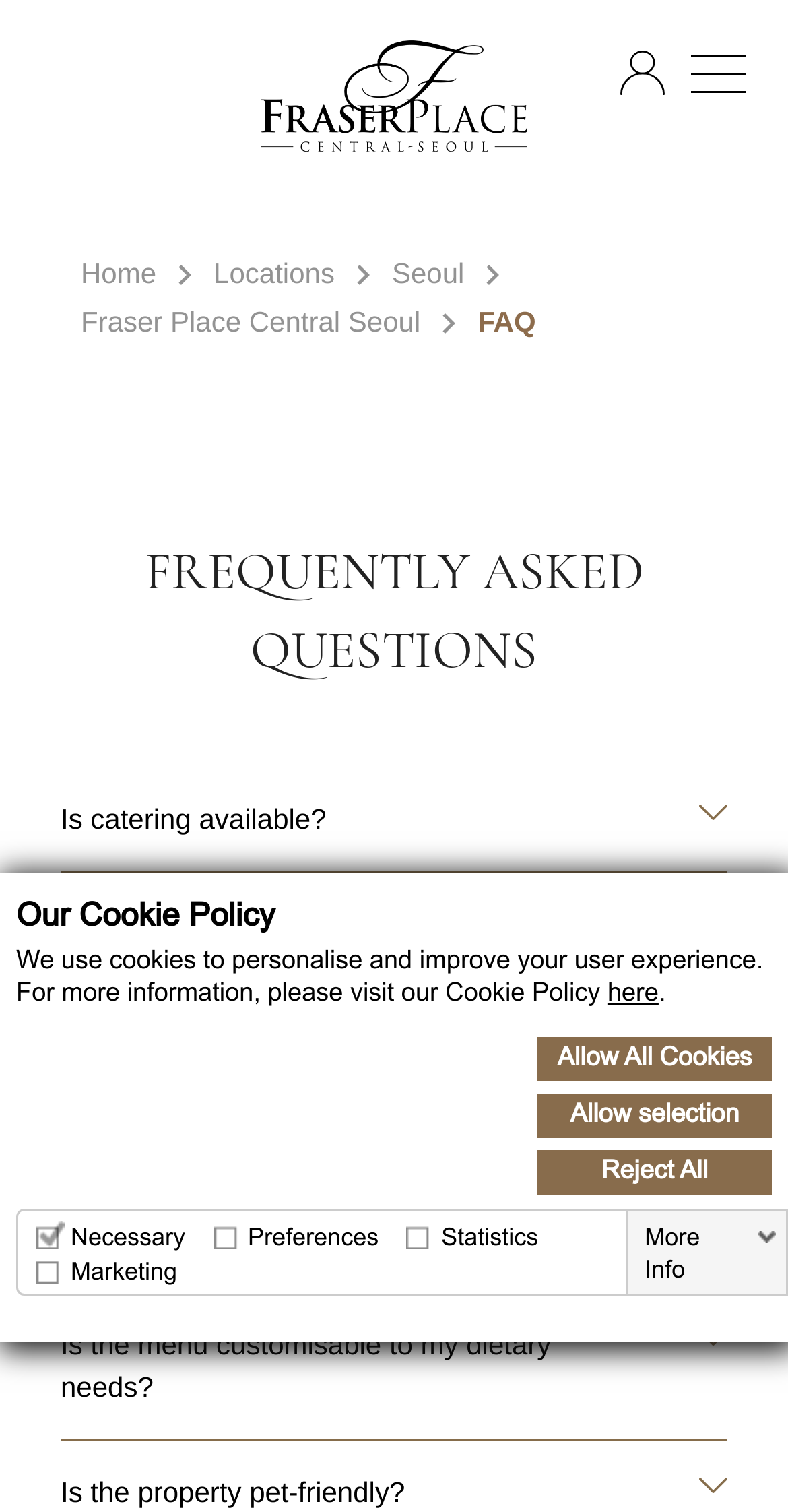Please specify the bounding box coordinates of the clickable section necessary to execute the following command: "Click the 'More Info' link".

[0.808, 0.808, 0.997, 0.851]